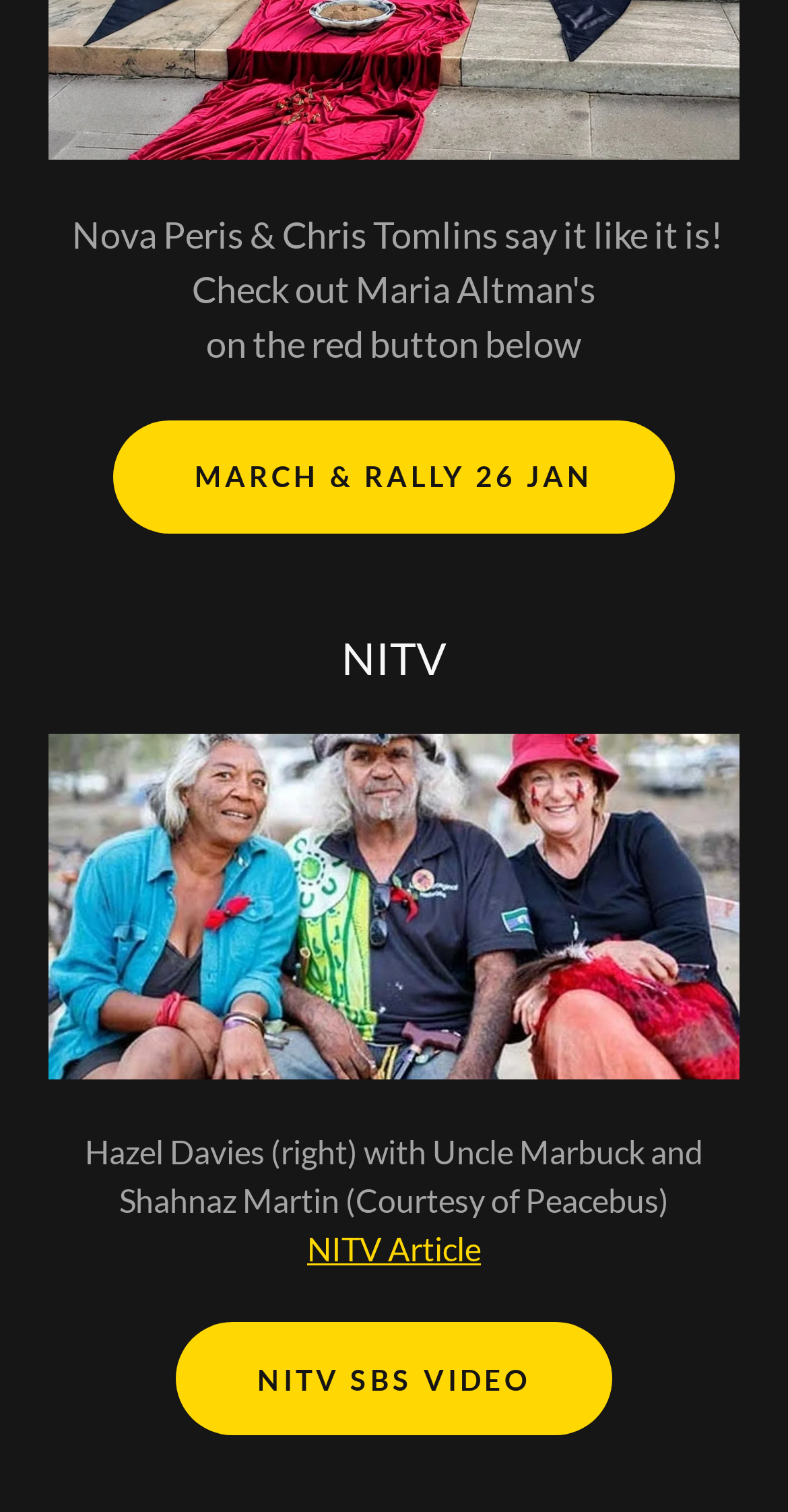What is the name of the TV channel mentioned on the webpage?
Based on the screenshot, give a detailed explanation to answer the question.

The name of the TV channel is mentioned in the heading 'NITV' which is located at the top of the webpage, and also in the links 'NITV Article' and 'NITV SBS VIDEO'.